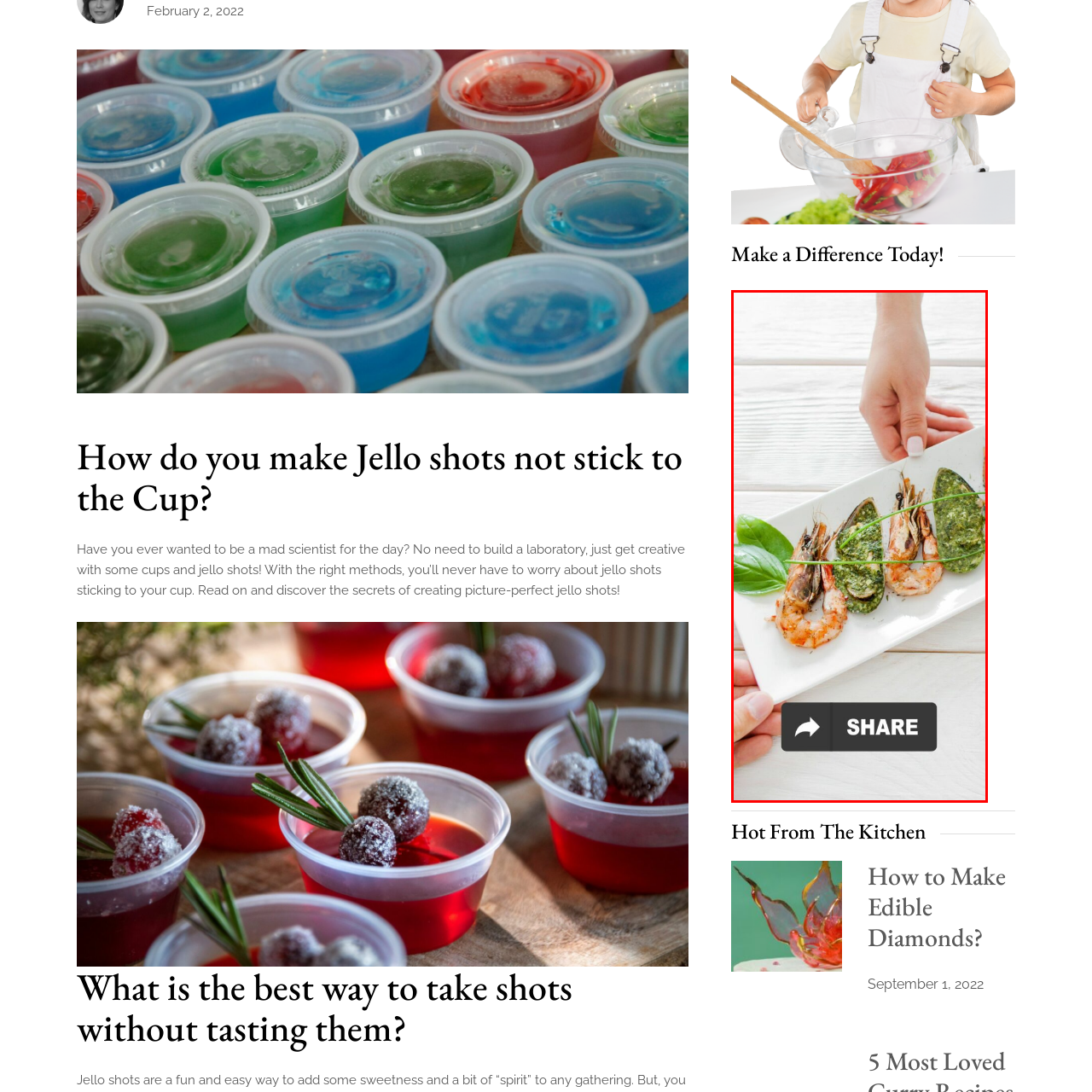Generate a detailed caption for the content inside the red bounding box.

A beautifully arranged plate of shrimp and green culinary delights is showcased in this enticing image. The shrimp, perfectly cooked and garnished, are beautifully contrasted against a vibrant green leaf, emphasizing freshness. On the plate, succulent shrimp are artfully complemented by green toppings, possibly pesto or a similar herbaceous spread, nestled on crisp, dark green leaf bases. One hand is poised to share this delightful dish, grasping the edge of the plate, while another is elegantly positioned above, emphasizing an inviting culinary experience. The prominent "SHARE" button at the bottom encourages viewers to engage and share this delicious visual feast with friends, inspiring culinary creativity.